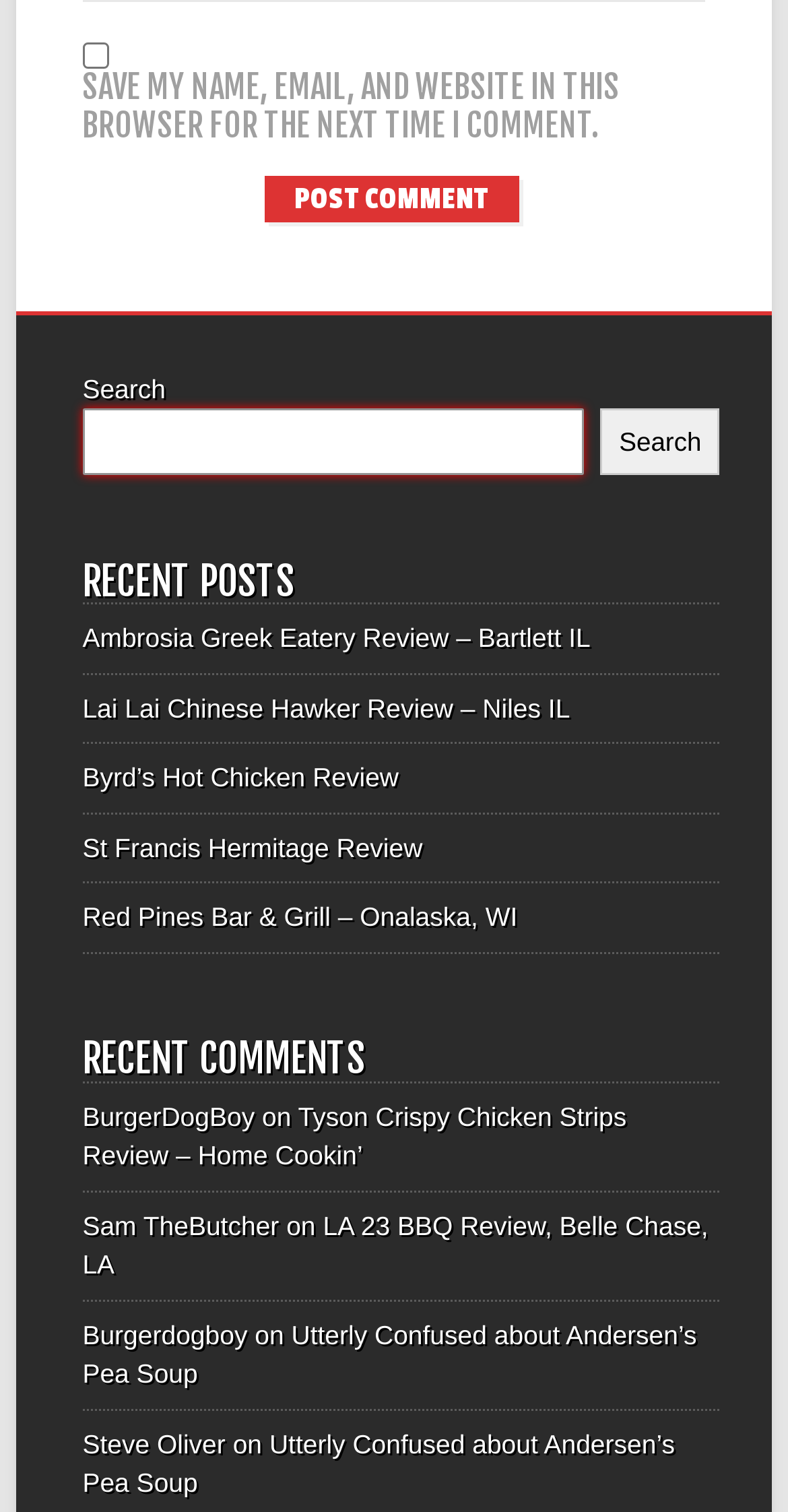How many search buttons are there?
Please give a detailed and elaborate answer to the question.

I searched for elements with the text 'Search' and found one button with the text 'Search'.